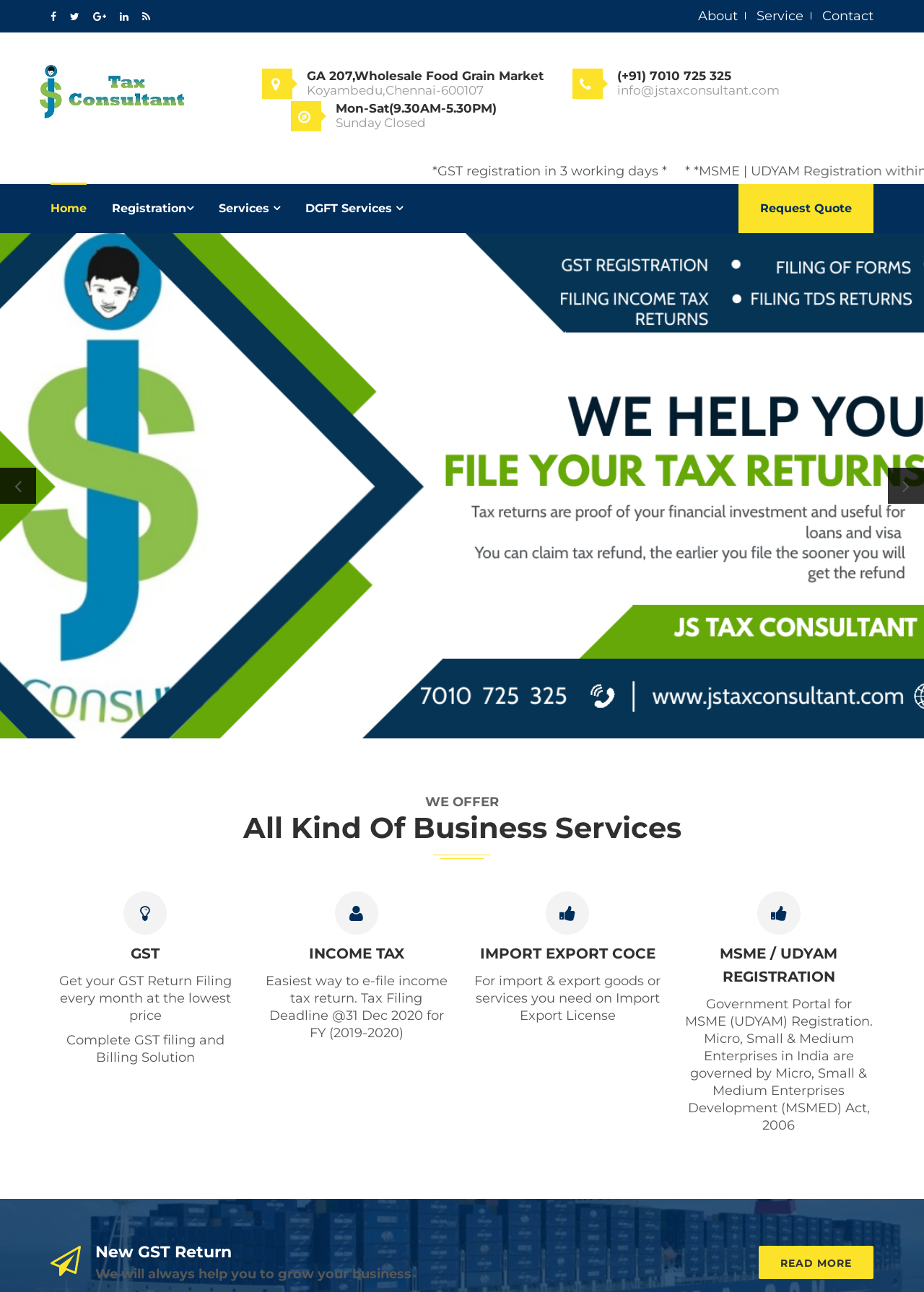Please mark the bounding box coordinates of the area that should be clicked to carry out the instruction: "Click the 'Home' link".

[0.055, 0.141, 0.094, 0.179]